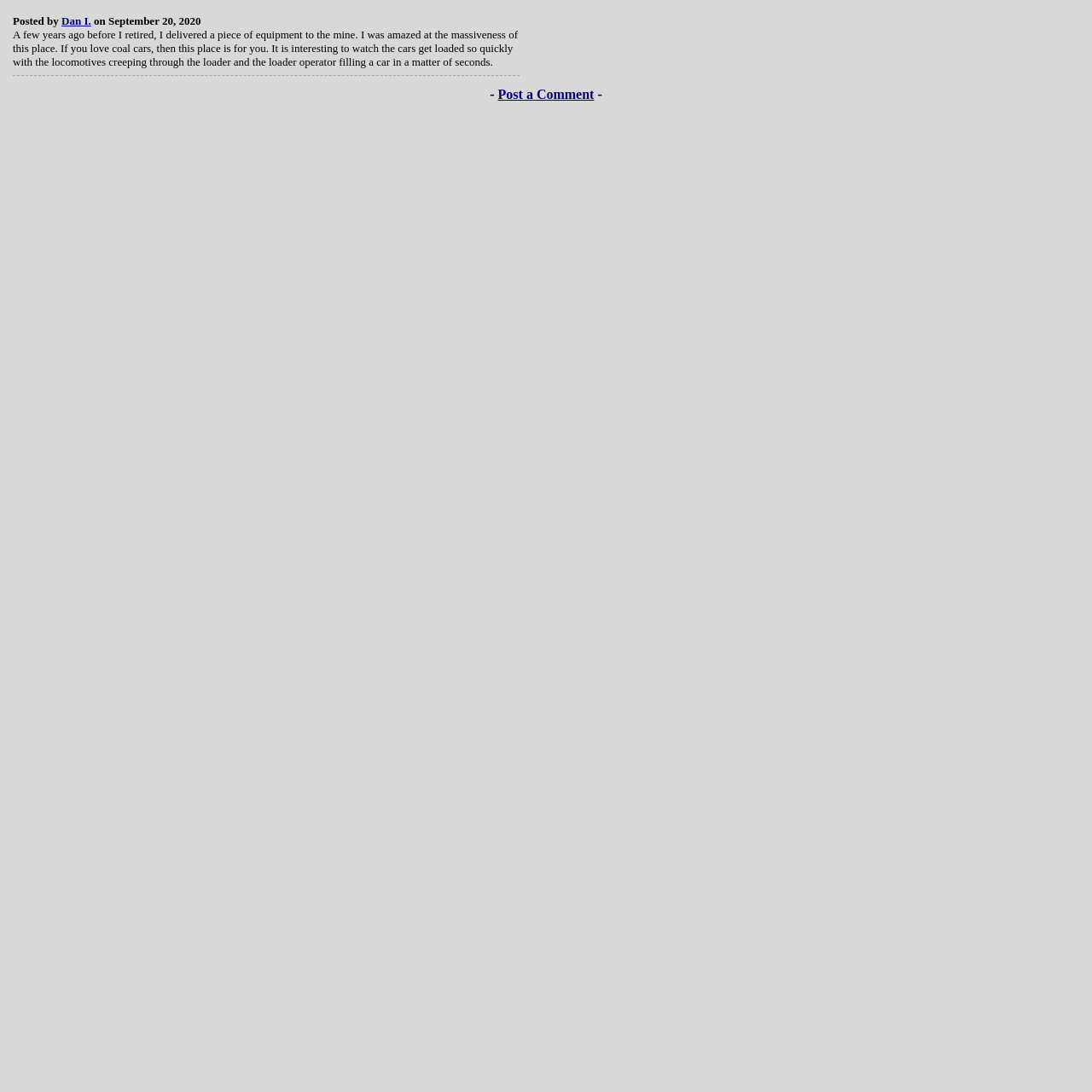What is the layout structure of the comment section?
From the image, provide a succinct answer in one word or a short phrase.

table layout